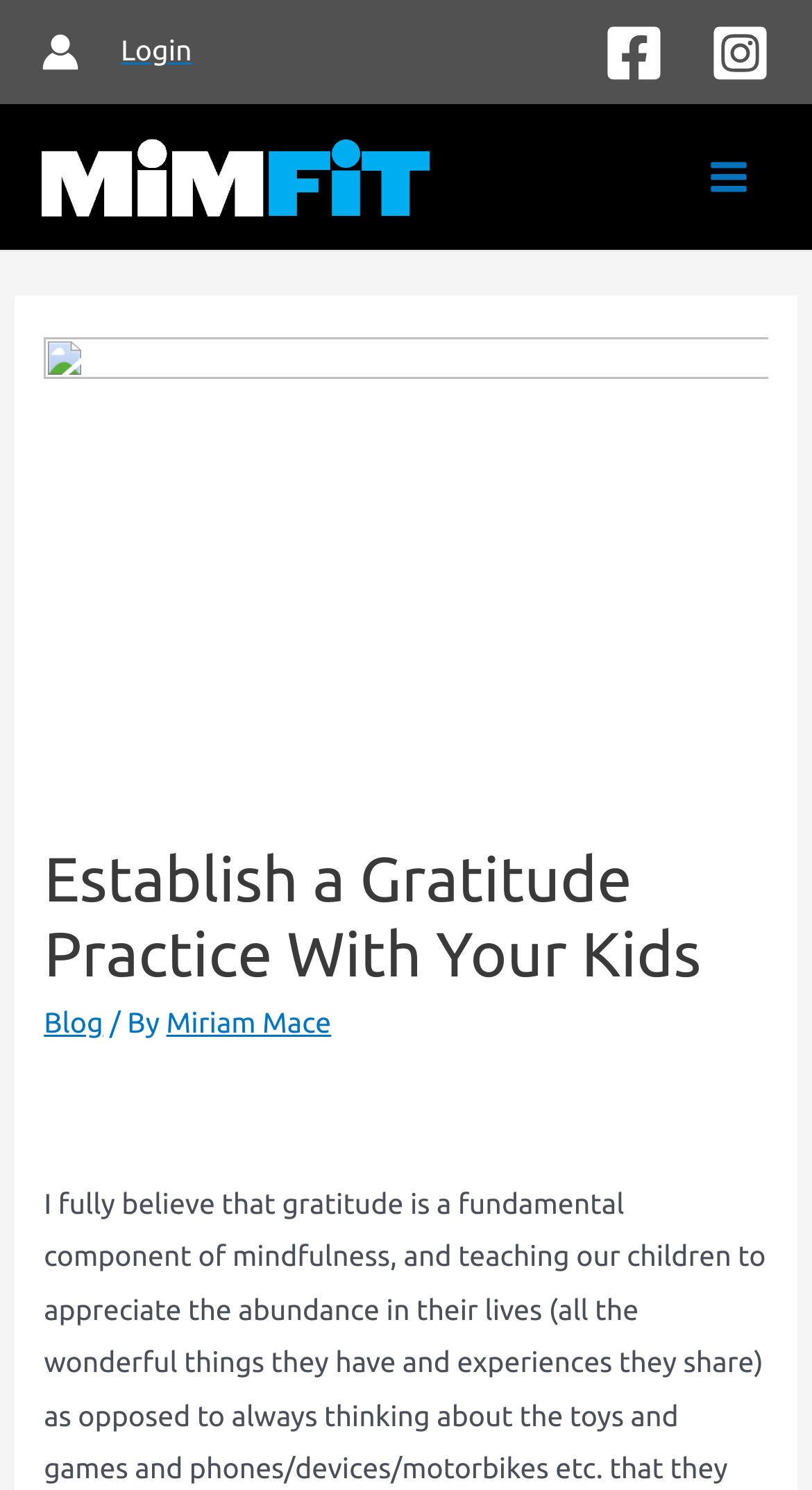Determine the bounding box coordinates of the element that should be clicked to execute the following command: "Login to the website".

[0.149, 0.023, 0.236, 0.045]